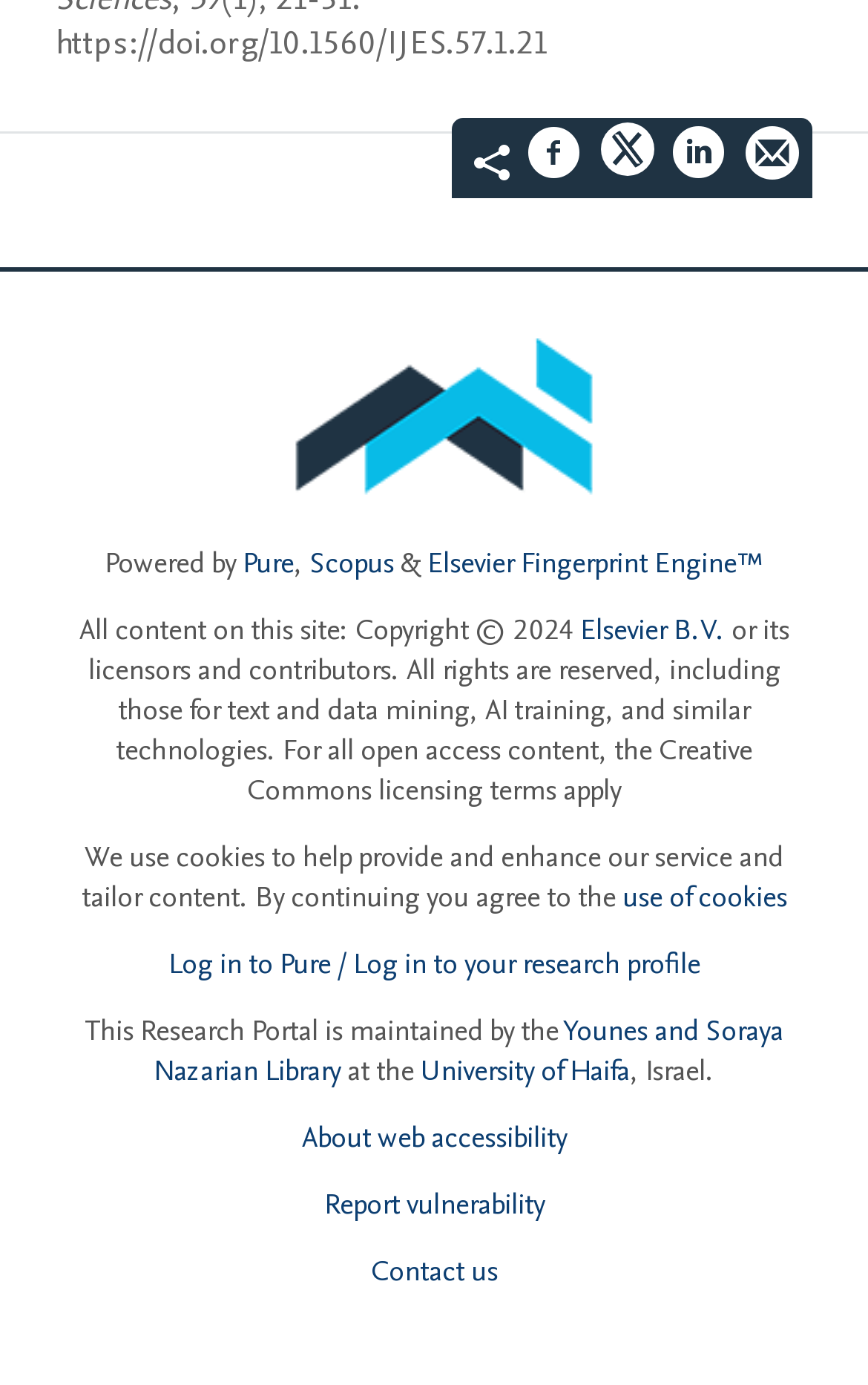Reply to the question with a single word or phrase:
How many social media sharing options are available?

4